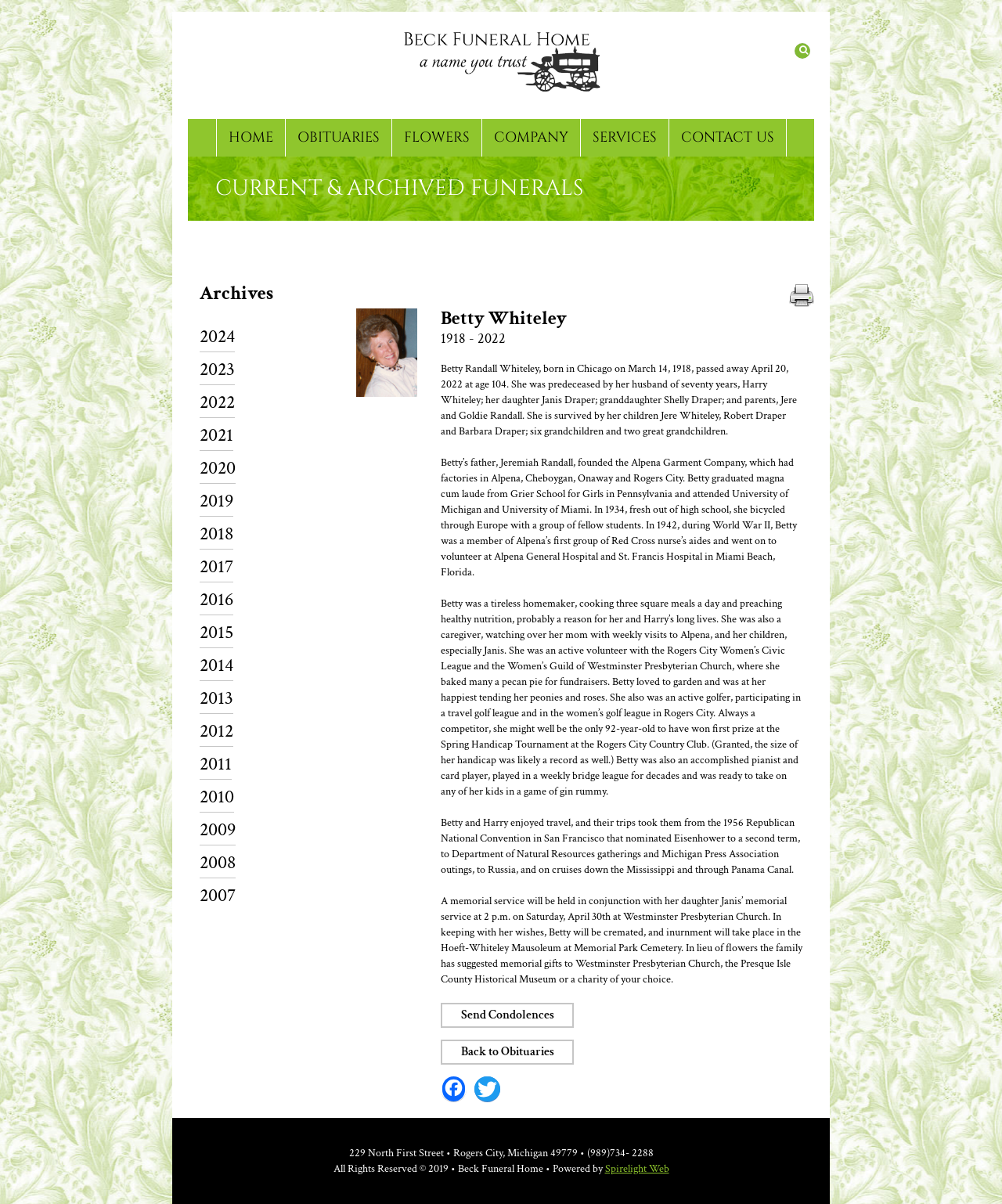Please identify the coordinates of the bounding box that should be clicked to fulfill this instruction: "Share on Facebook".

[0.44, 0.894, 0.466, 0.915]